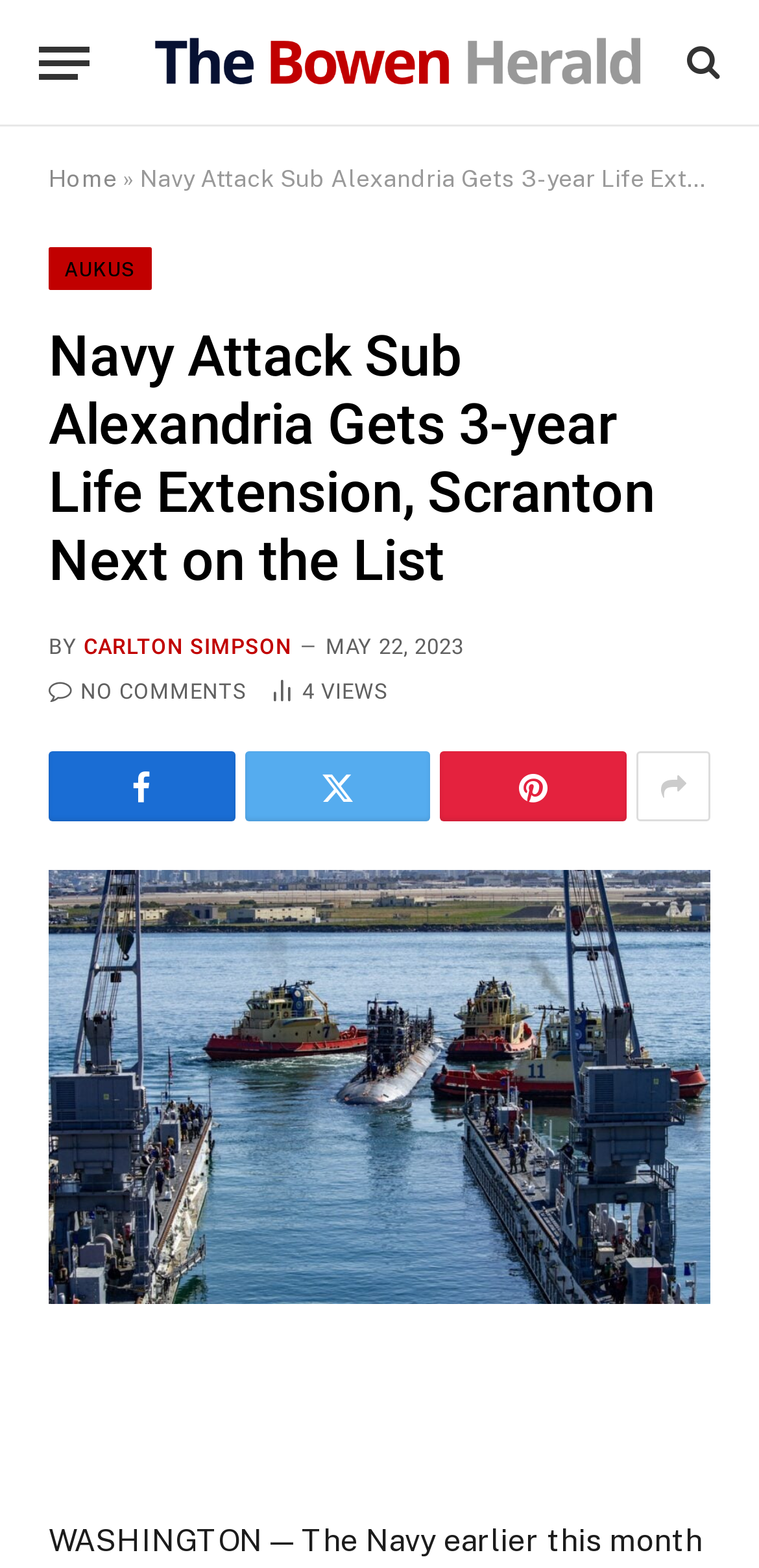Using the provided element description "title="The Bowen Herald"", determine the bounding box coordinates of the UI element.

[0.195, 0.01, 0.856, 0.069]